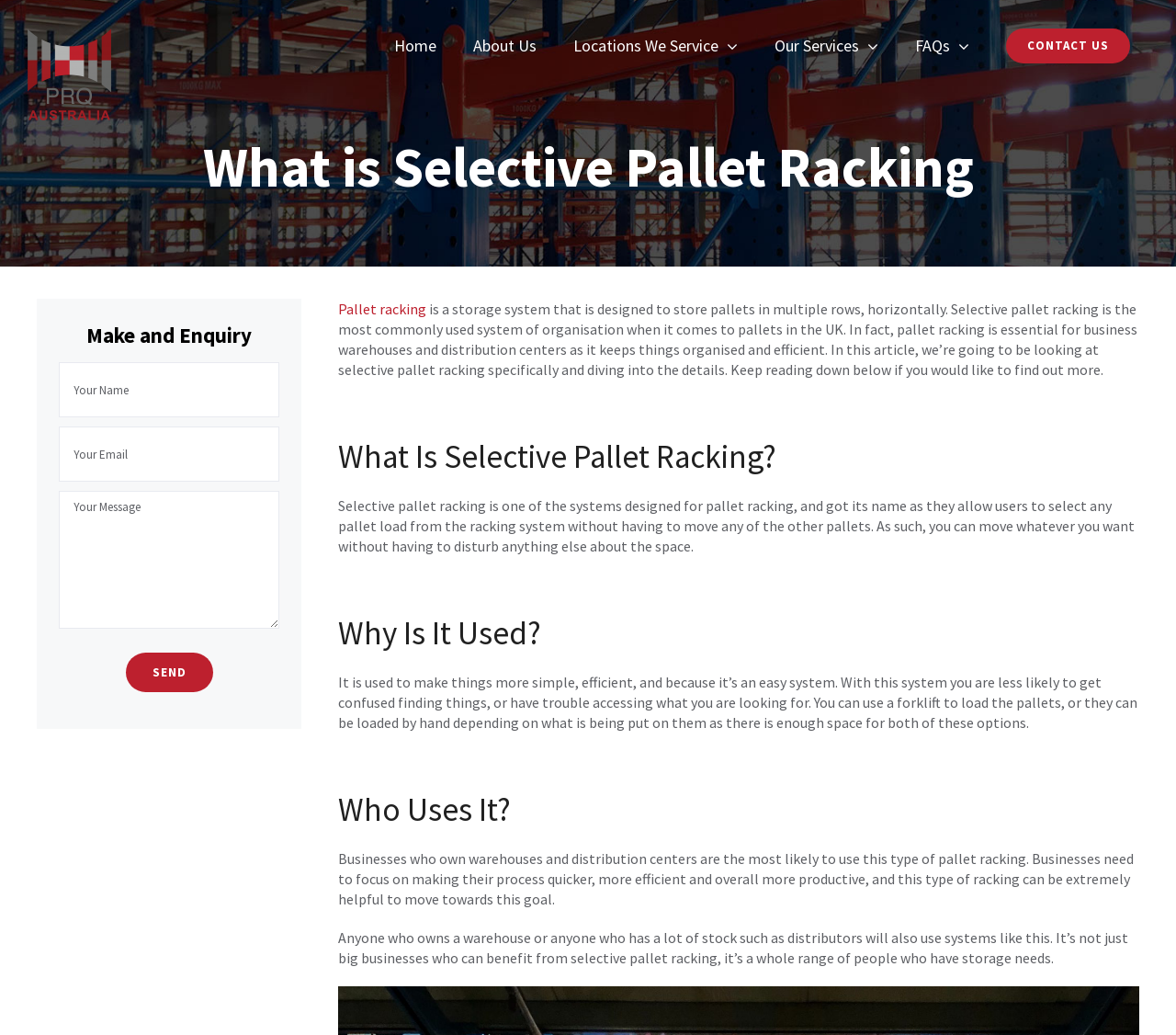Locate the bounding box coordinates of the clickable area needed to fulfill the instruction: "Enter Your Name".

[0.05, 0.35, 0.238, 0.403]